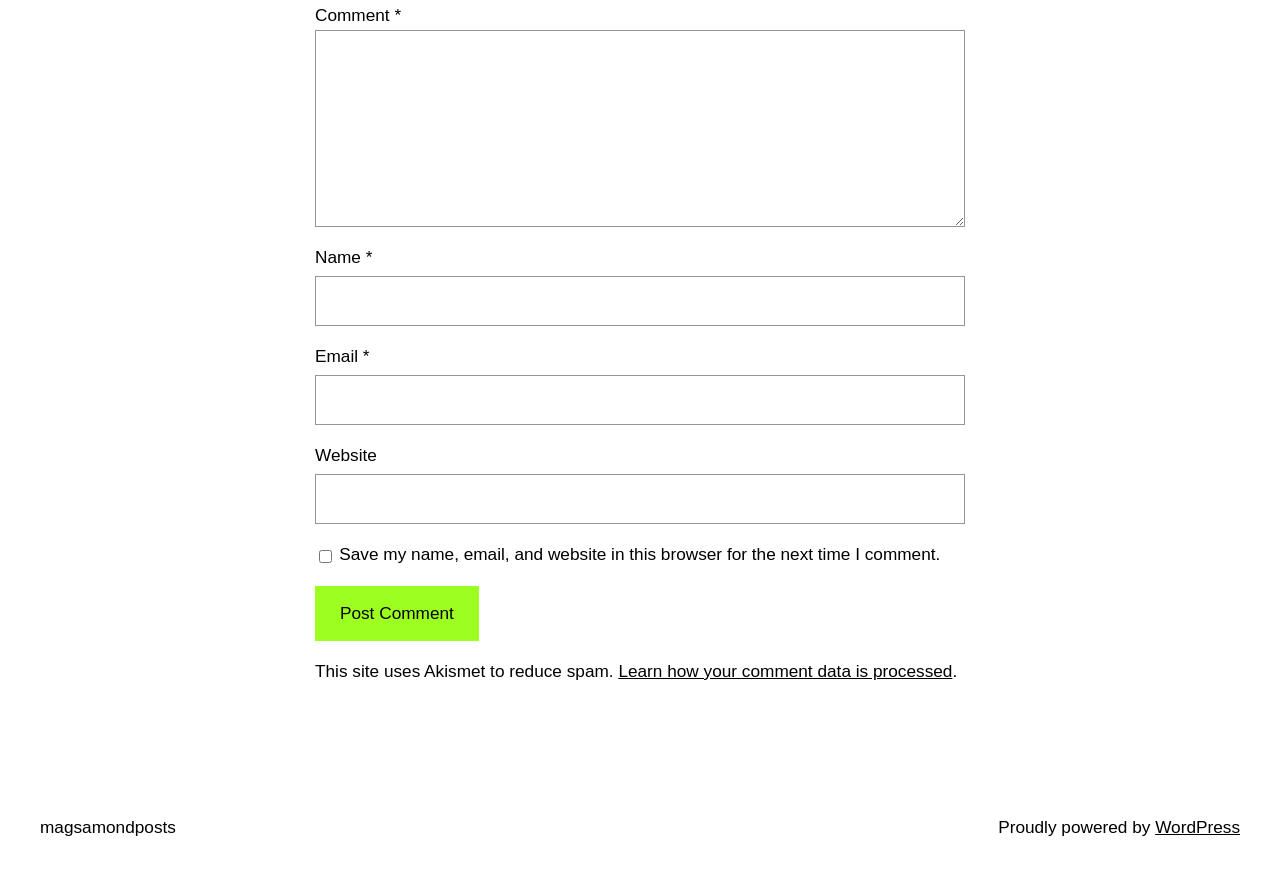Pinpoint the bounding box coordinates for the area that should be clicked to perform the following instruction: "Click the Post Comment button".

[0.246, 0.662, 0.374, 0.724]